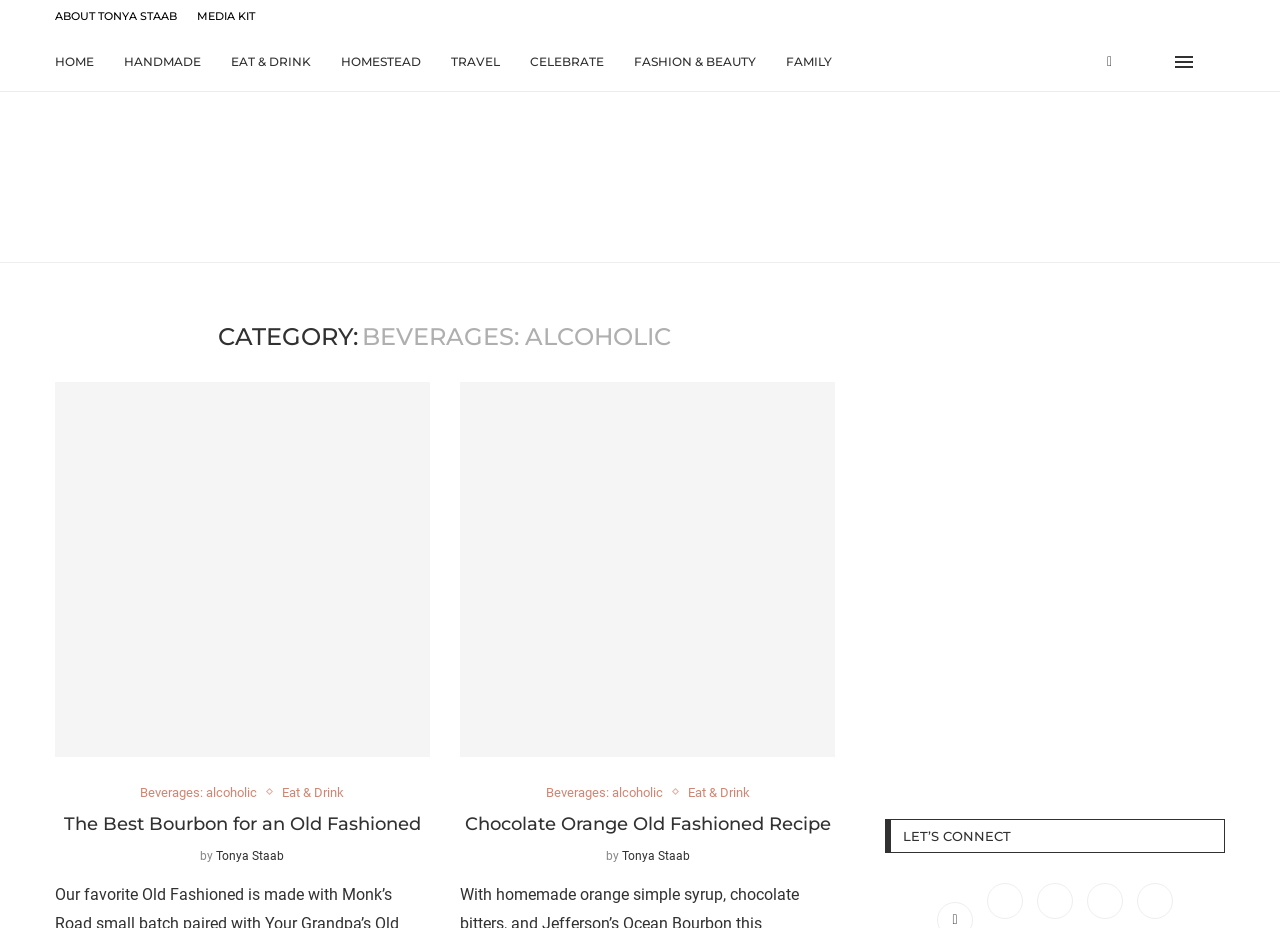Find the bounding box coordinates for the area you need to click to carry out the instruction: "search for something". The coordinates should be four float numbers between 0 and 1, indicated as [left, top, right, bottom].

[0.941, 0.036, 0.957, 0.098]